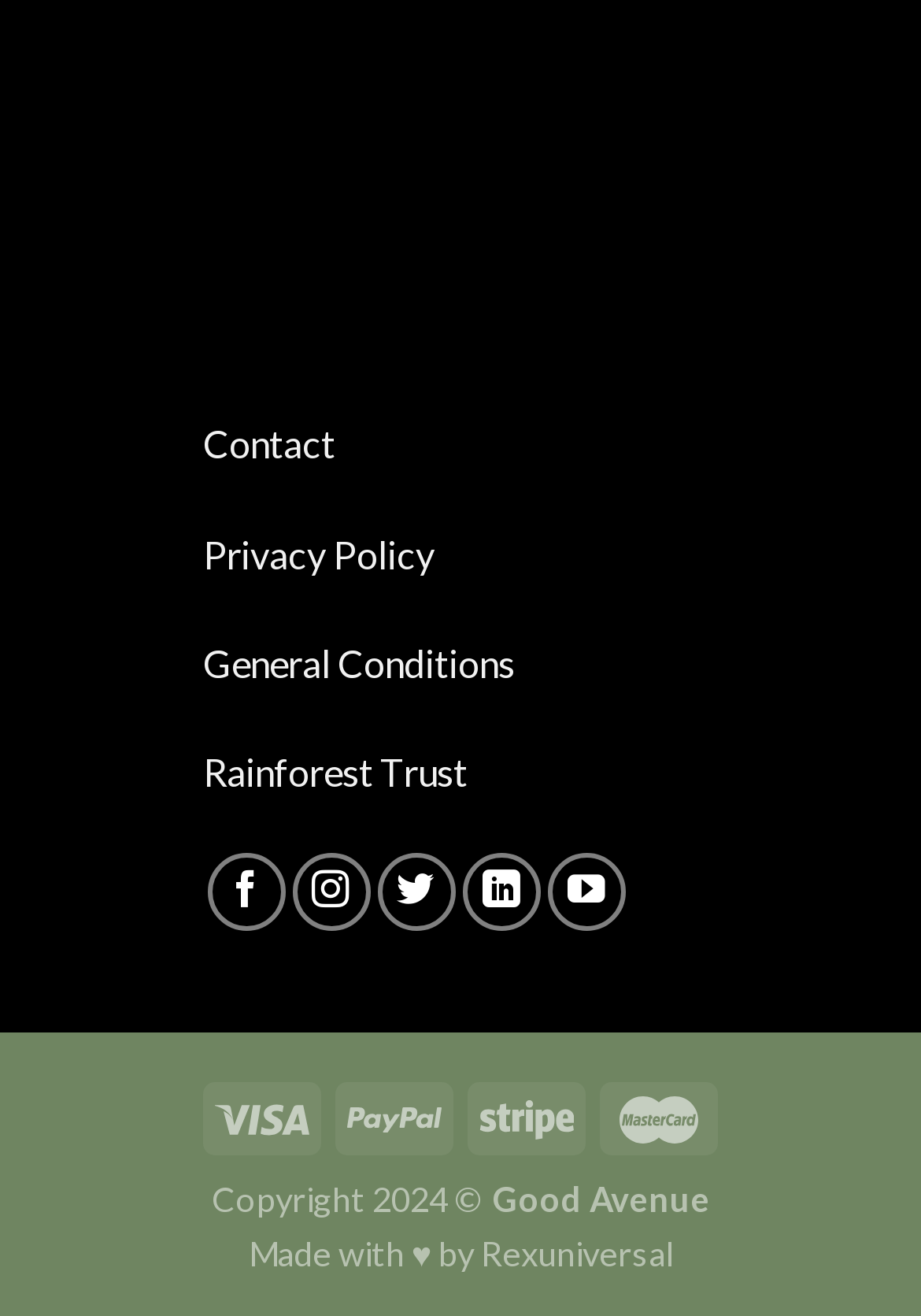Please find the bounding box coordinates of the element that must be clicked to perform the given instruction: "Read 'The Step by Step Development of Technology Advancements in WW1'". The coordinates should be four float numbers from 0 to 1, i.e., [left, top, right, bottom].

None